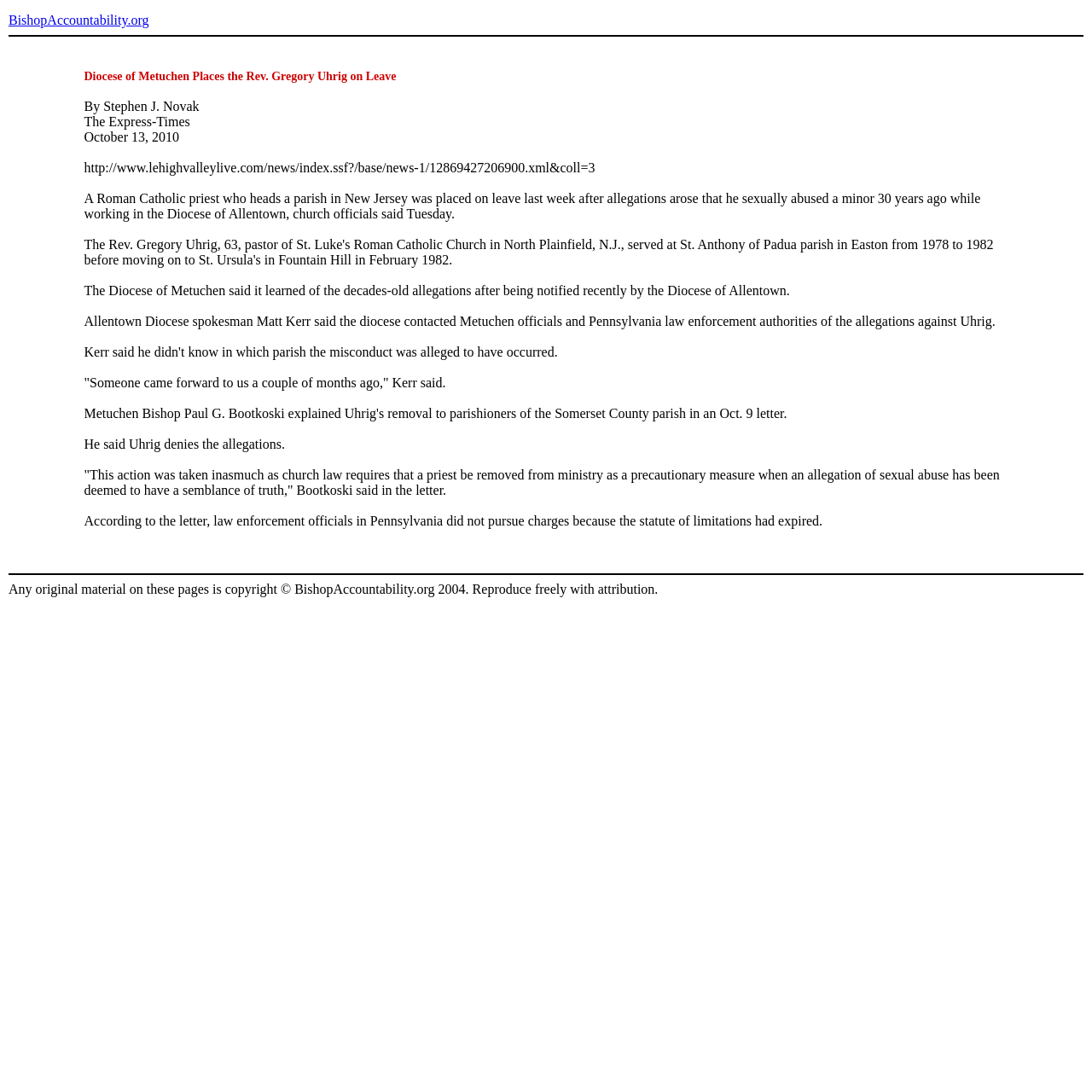What is the reason law enforcement officials in Pennsylvania did not pursue charges?
Can you offer a detailed and complete answer to this question?

According to the article, law enforcement officials in Pennsylvania did not pursue charges because the statute of limitations had expired. This information is found in the last paragraph of the article.